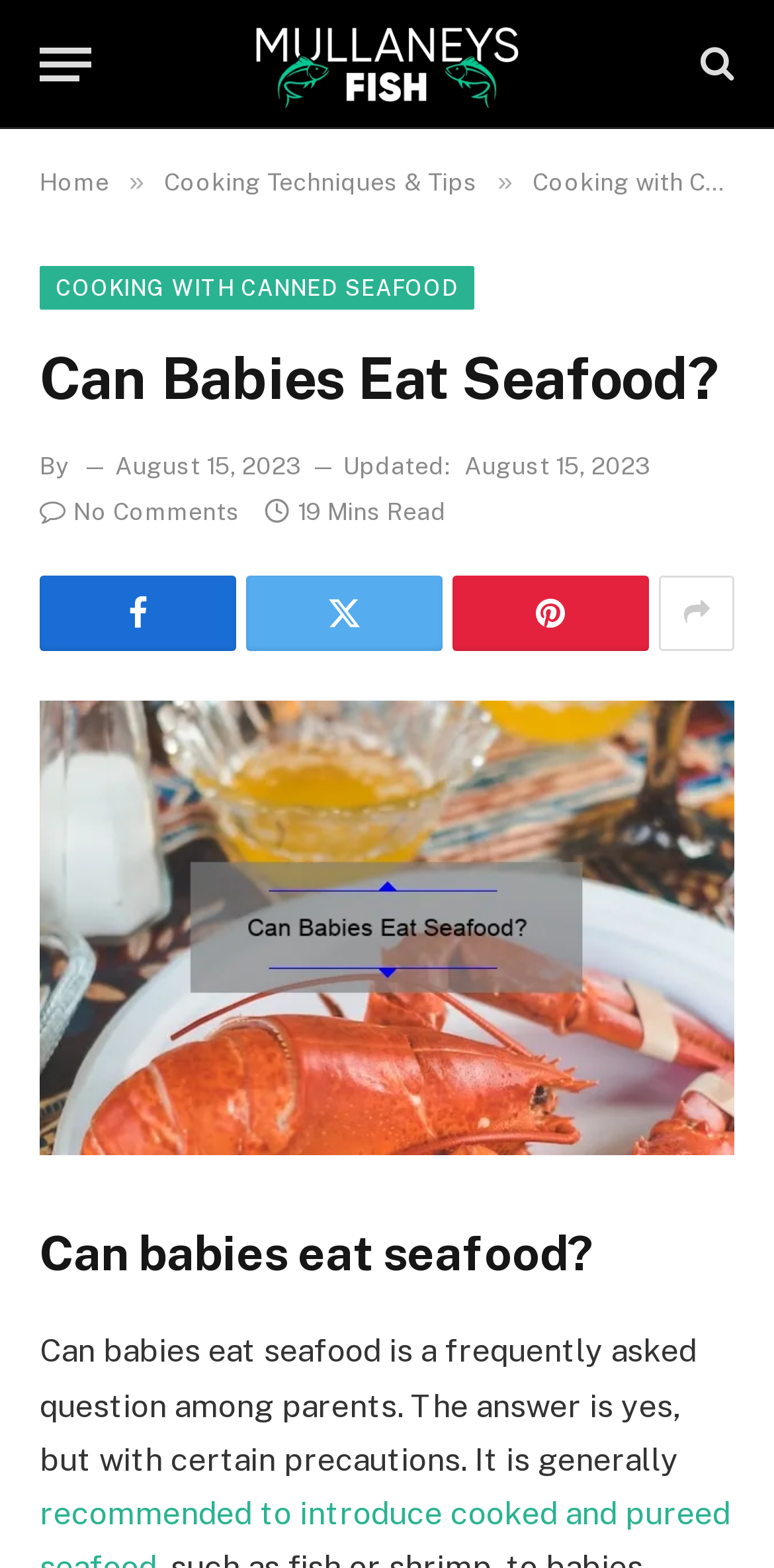Please locate and generate the primary heading on this webpage.

Can Babies Eat Seafood?